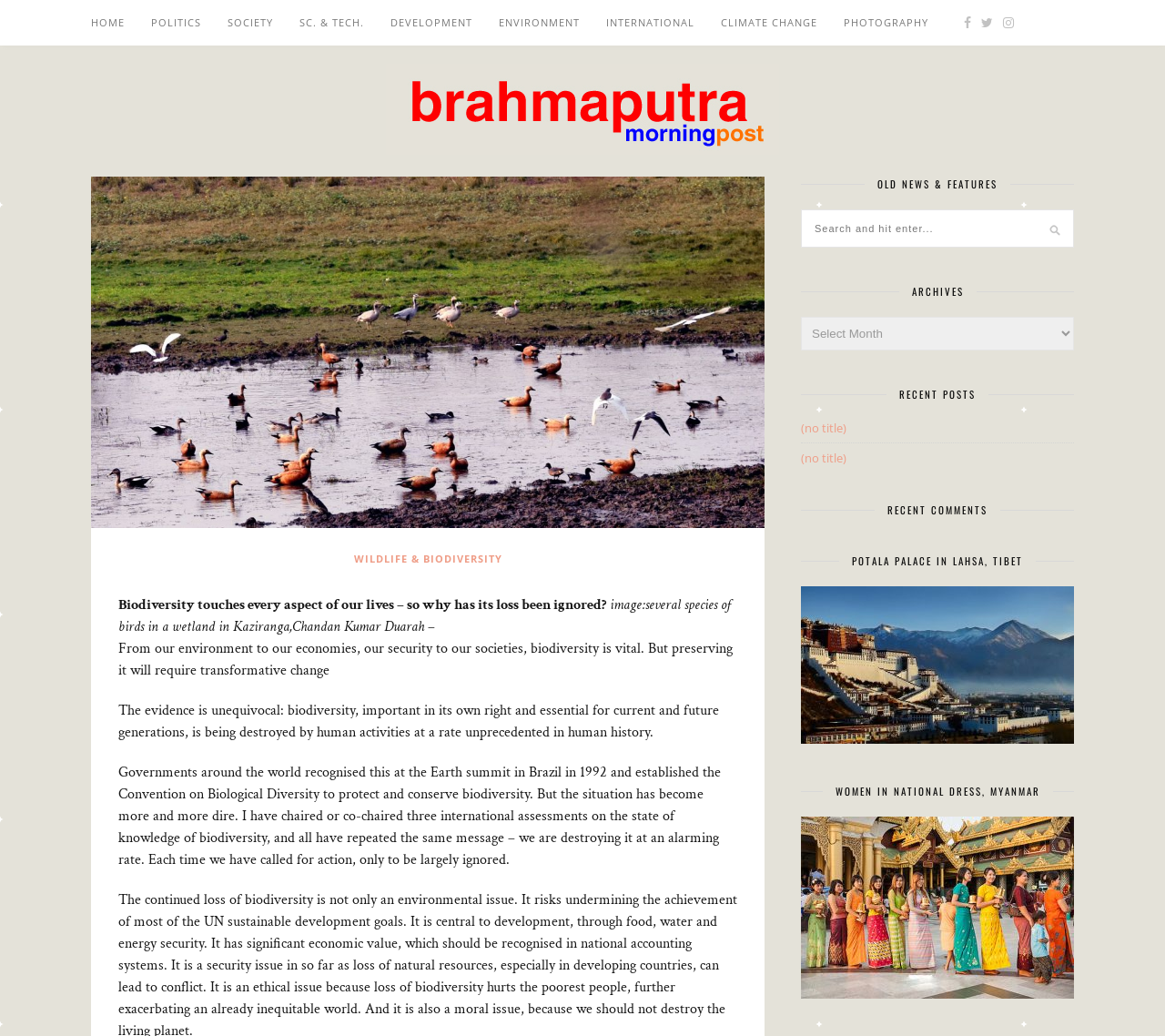Using the element description: "Politics", determine the bounding box coordinates for the specified UI element. The coordinates should be four float numbers between 0 and 1, [left, top, right, bottom].

[0.13, 0.0, 0.173, 0.044]